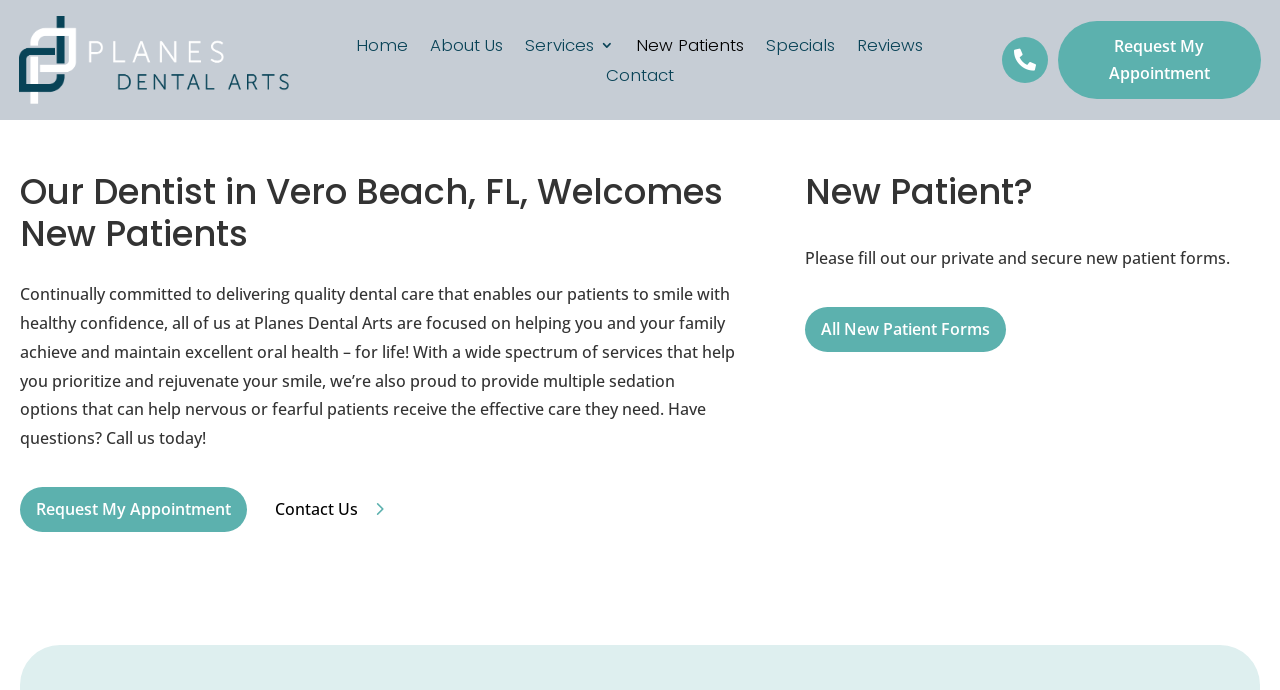Please provide a detailed answer to the question below based on the screenshot: 
What is the focus of the dental practice?

The focus of the dental practice is on delivering quality dental care, as stated in the static text on the webpage, which mentions 'continually committed to delivering quality dental care'.